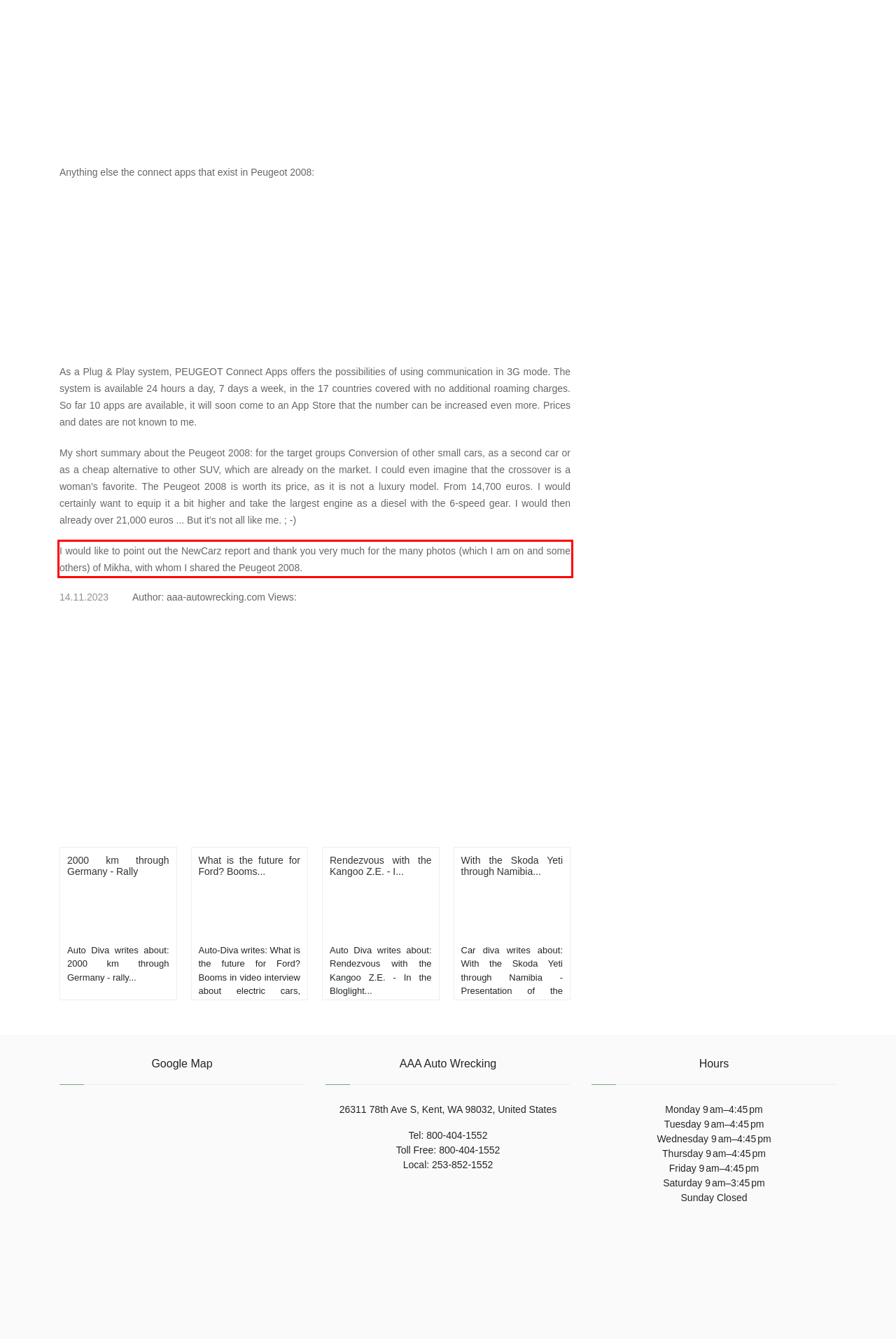In the given screenshot, locate the red bounding box and extract the text content from within it.

I would like to point out the NewCarz report and thank you very much for the many photos (which I am on and some others) of Mikha, with whom I shared the Peugeot 2008.